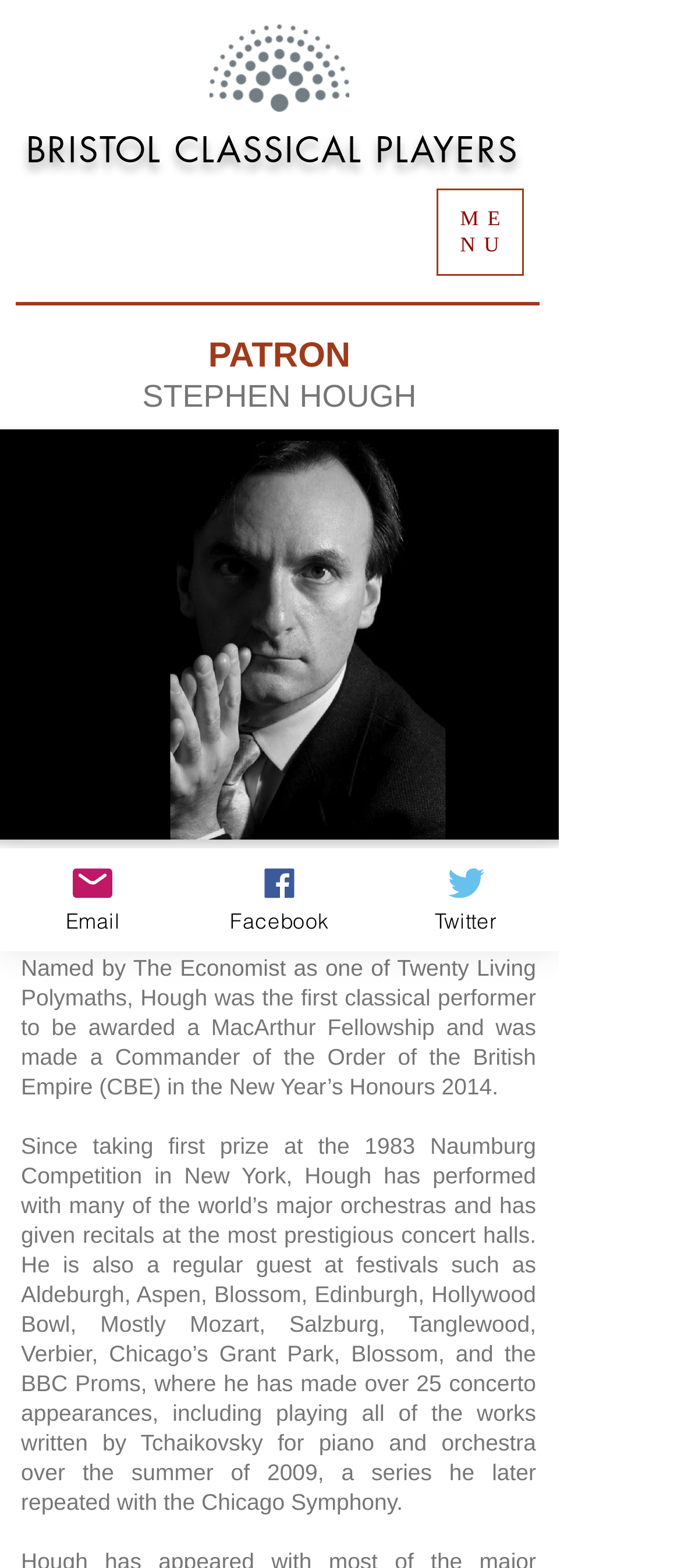Who is the patron of Bristol Classical Players?
Please provide a detailed answer to the question.

The webpage has a heading 'PATRON' and below it, there is a text 'STEPHEN HOUGH' which indicates that Stephen Hough is the patron of Bristol Classical Players.